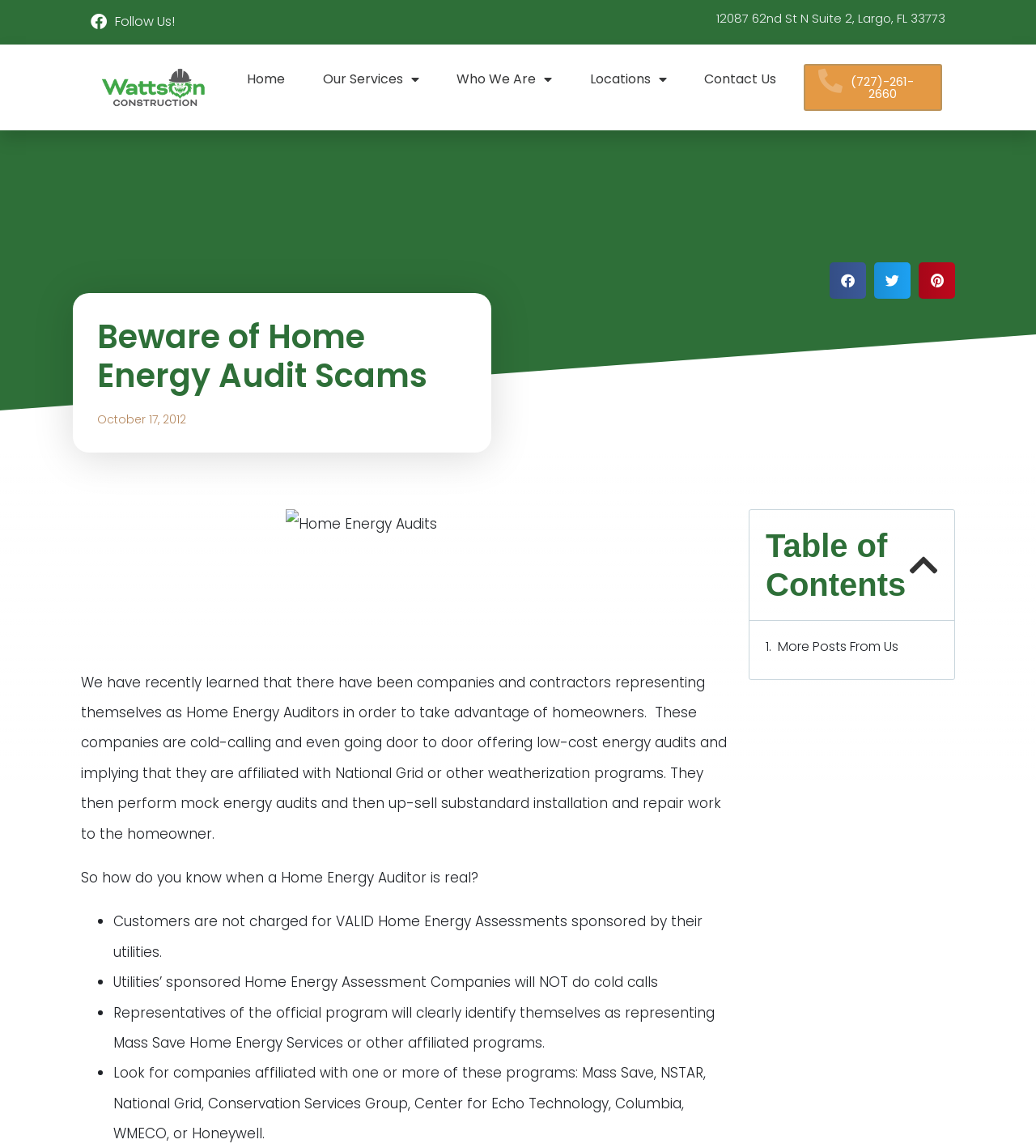Extract the heading text from the webpage.

Beware of Home Energy Audit Scams